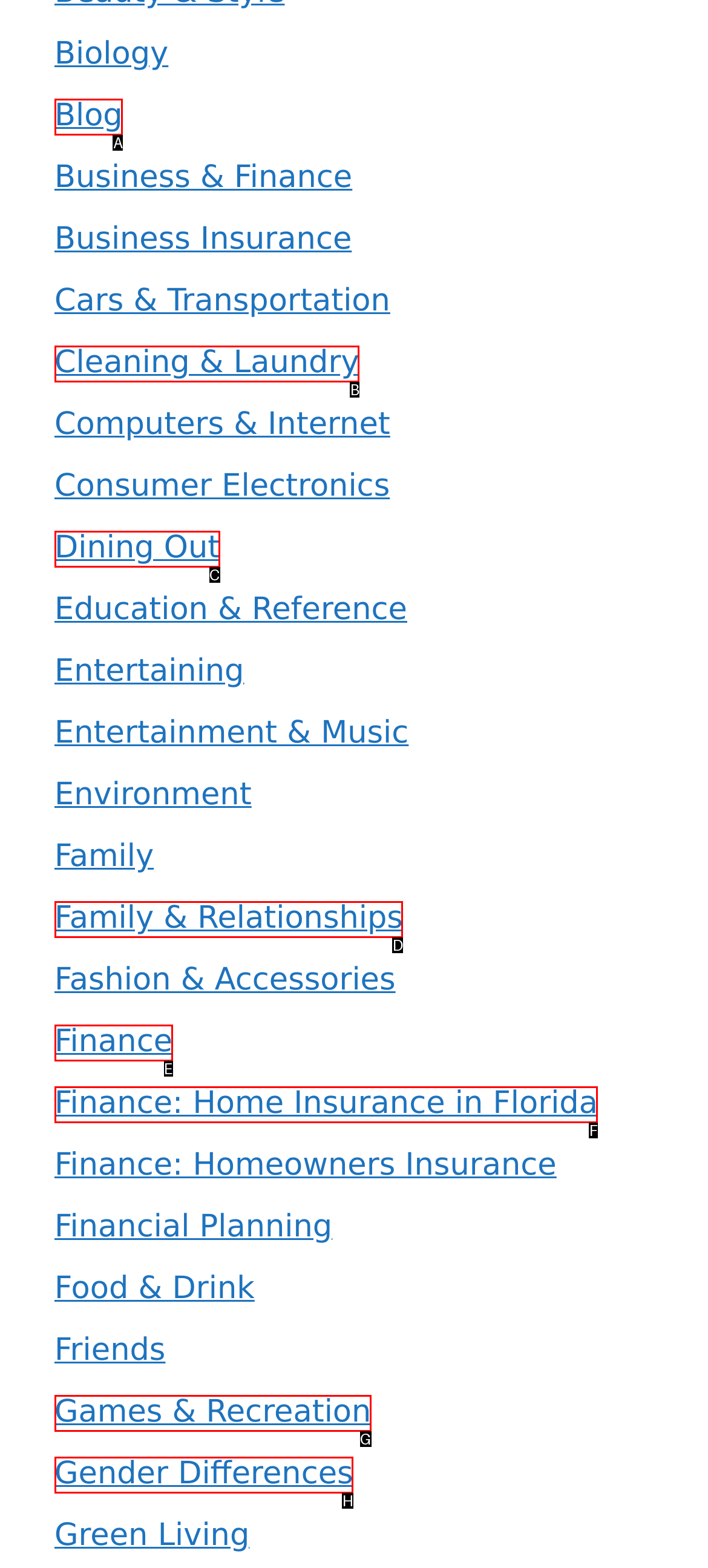Please identify the UI element that matches the description: Quality assurance for work
Respond with the letter of the correct option.

None